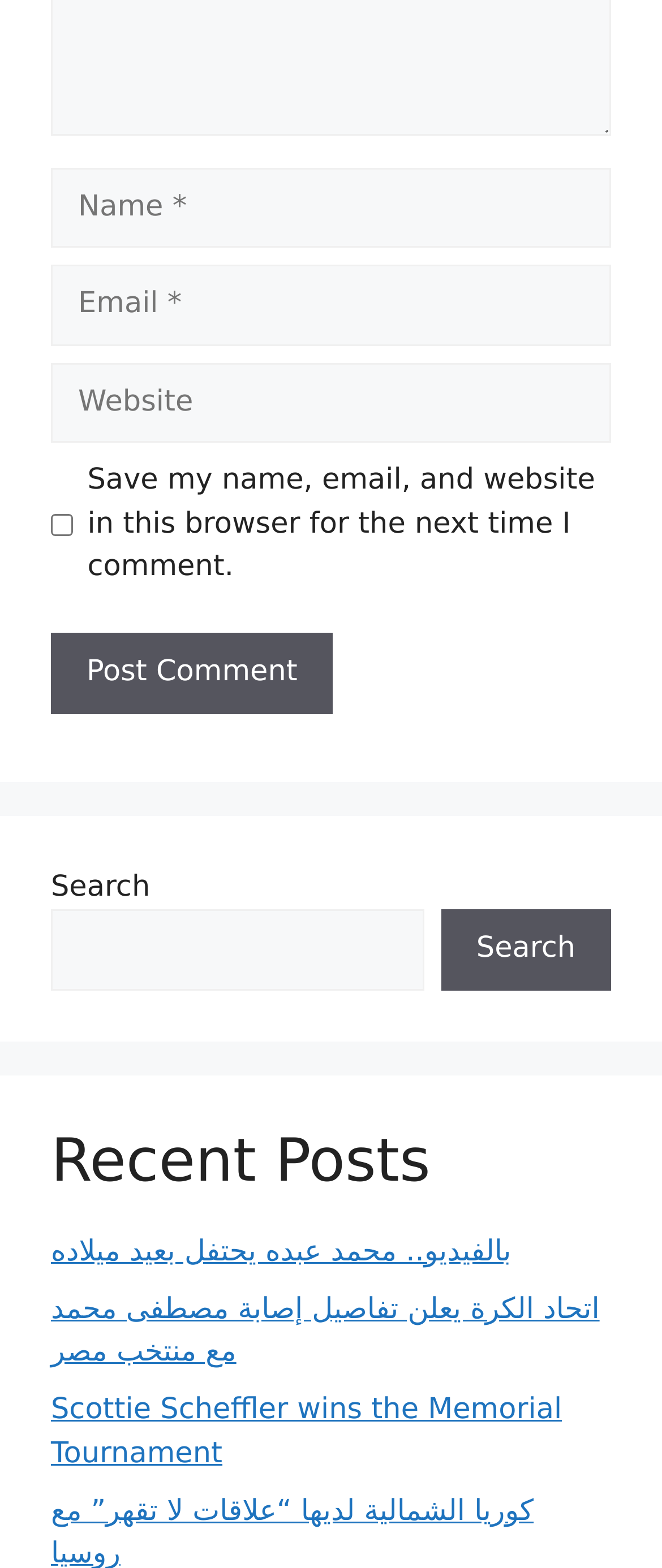Use a single word or phrase to respond to the question:
What type of content is listed under 'Recent Posts'?

News articles